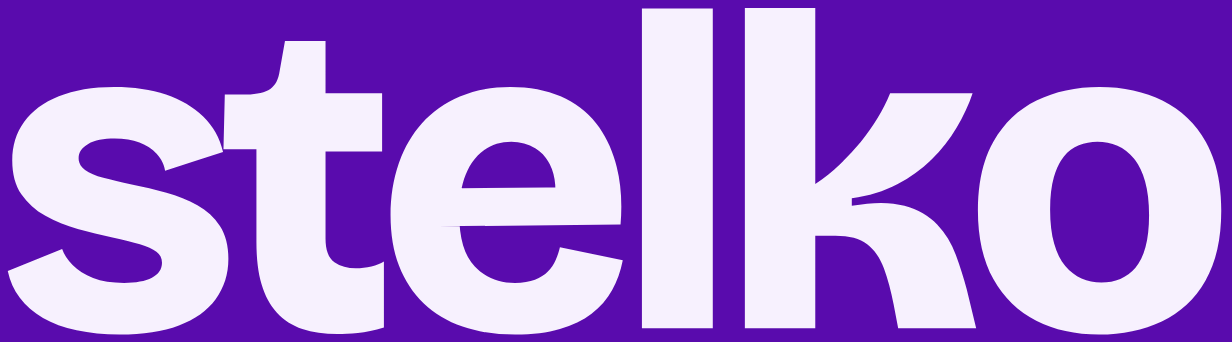Describe the image with as much detail as possible.

The image features "Stelko's Typeface Logo," prominently displayed against a vibrant purple background. The logo showcases the word "stelko" in a bold, modern font that combines elegance with a touch of playfulness. The unique styling of the letters gives the design a dynamic feel, suggesting creativity and artistic flair. This logo is likely associated with a design or typography-focused brand, embodying a contemporary aesthetic that appeals to a design-savvy audience.